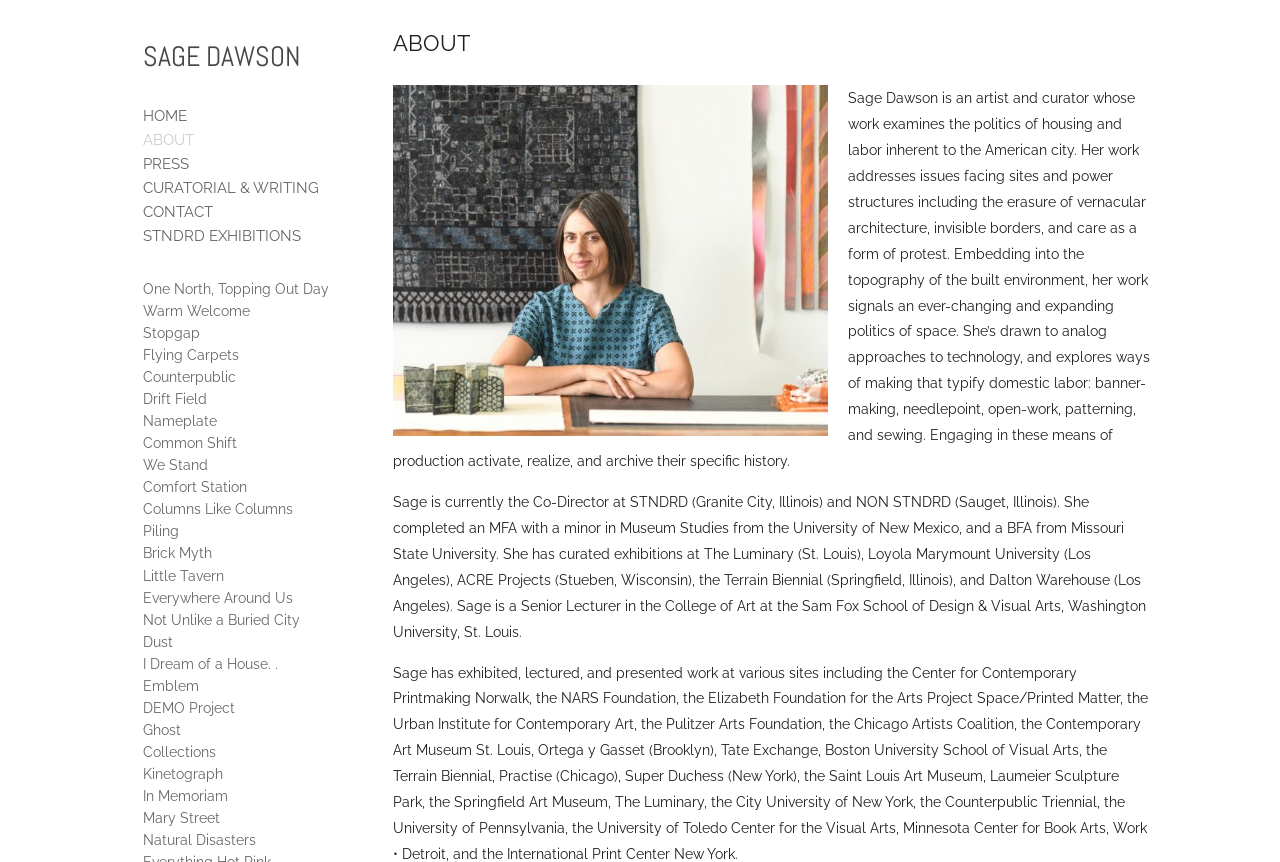Pinpoint the bounding box coordinates of the element to be clicked to execute the instruction: "Click the Buildbear Sandbox link".

None